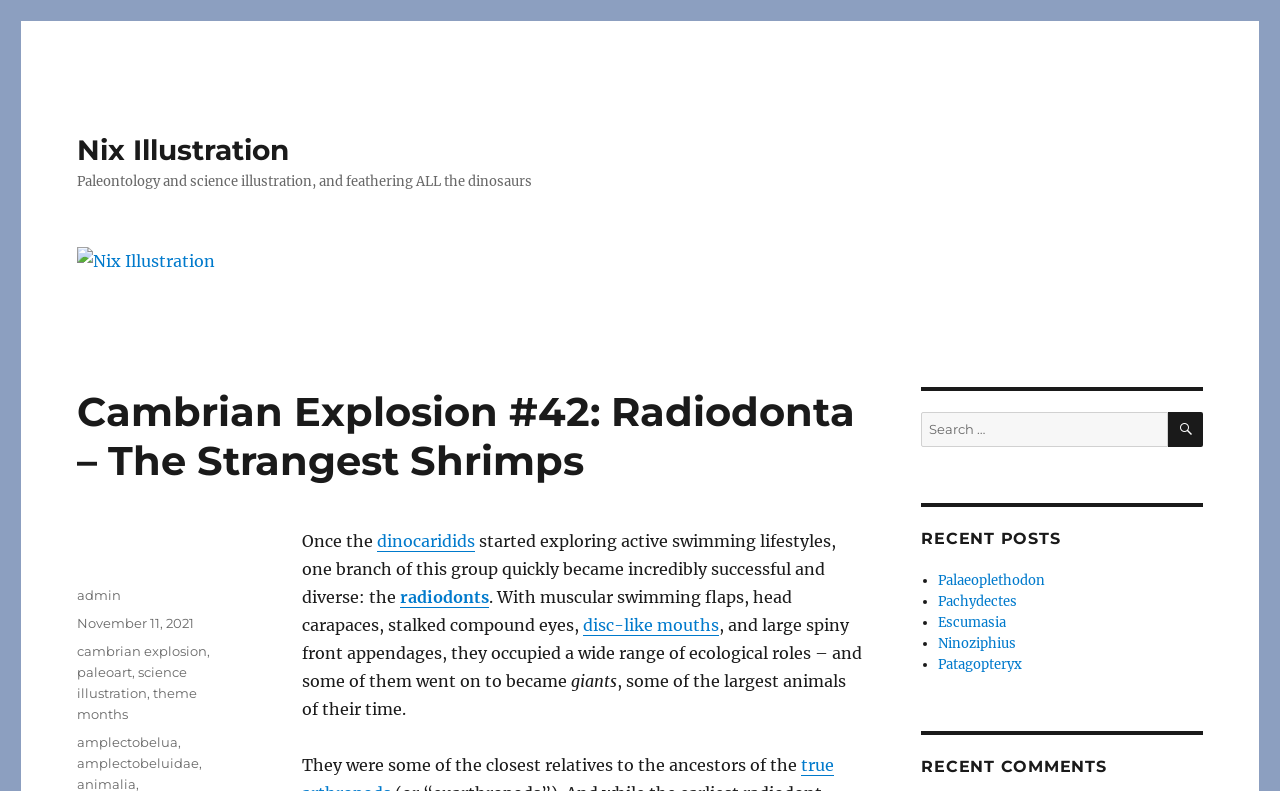Show the bounding box coordinates for the HTML element described as: "November 11, 2021November 13, 2021".

[0.06, 0.777, 0.152, 0.797]